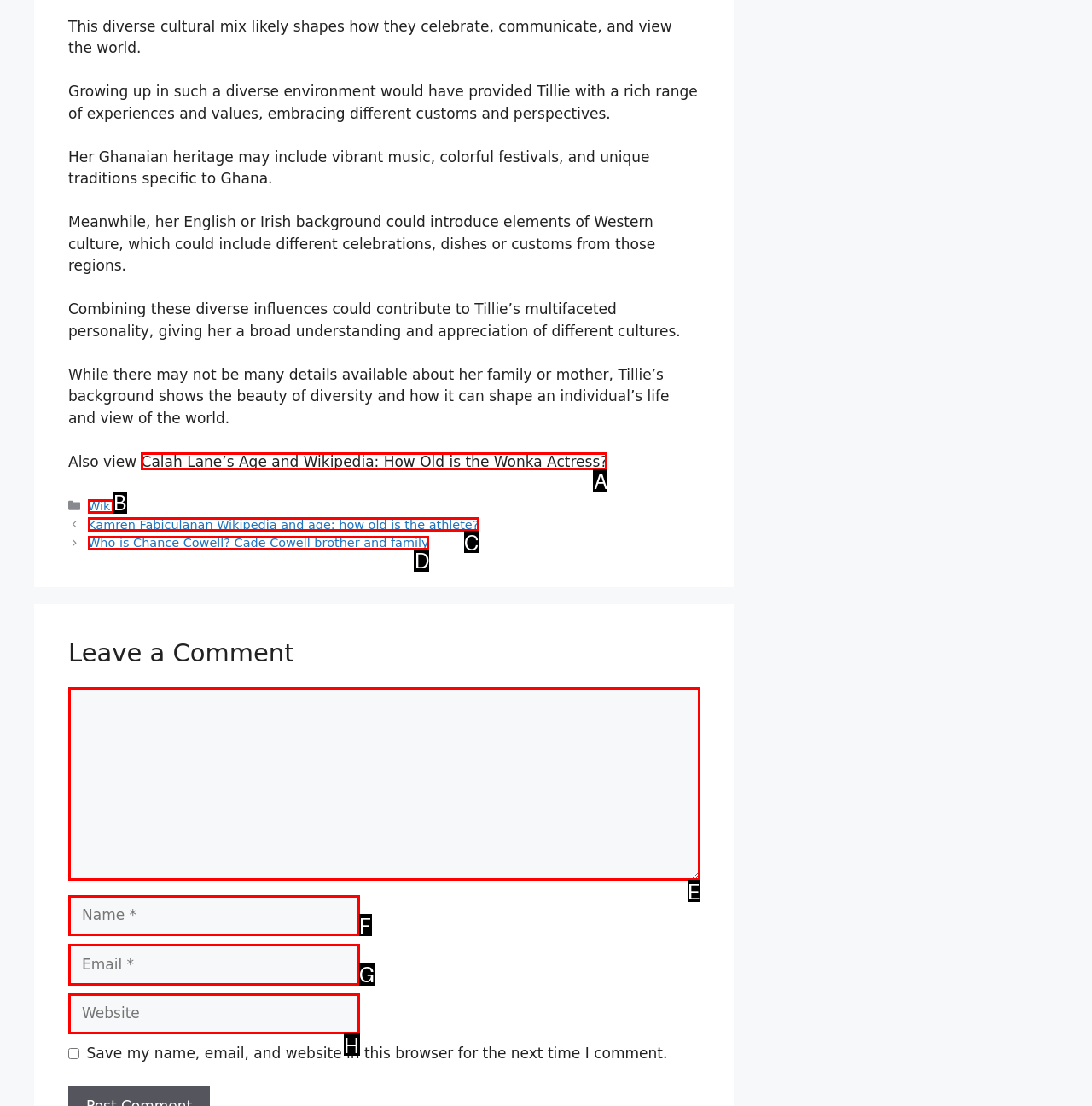Please indicate which HTML element to click in order to fulfill the following task: Click on the link to view Calah Lane’s Age and Wikipedia Respond with the letter of the chosen option.

A